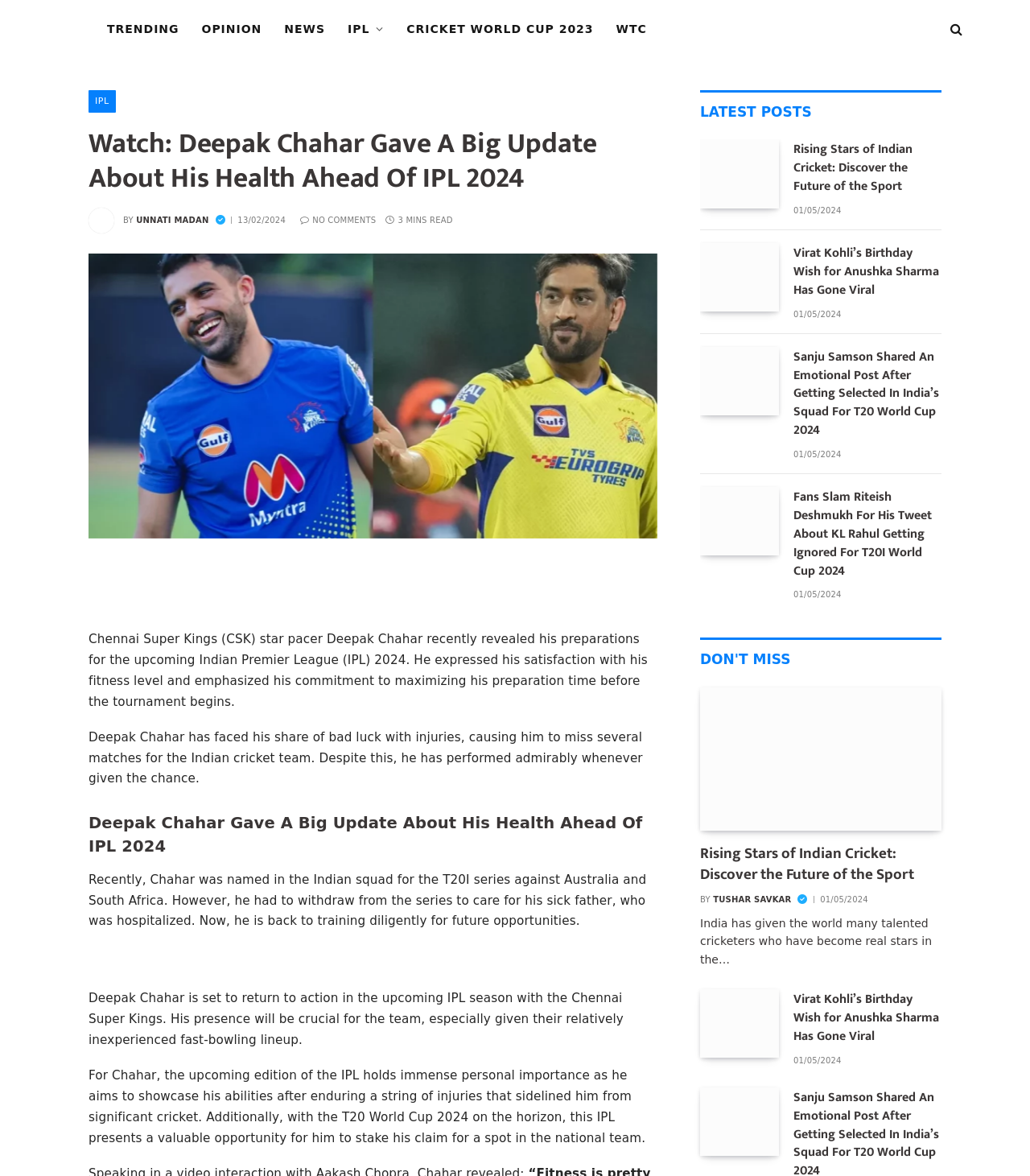By analyzing the image, answer the following question with a detailed response: How many categories are available in the top navigation?

I counted the number of links in the top navigation, which are 'TRENDING', 'OPINION', 'NEWS', 'IPL', 'CRICKET WORLD CUP 2023', 'WTC', and an icon. Therefore, there are 7 categories available.